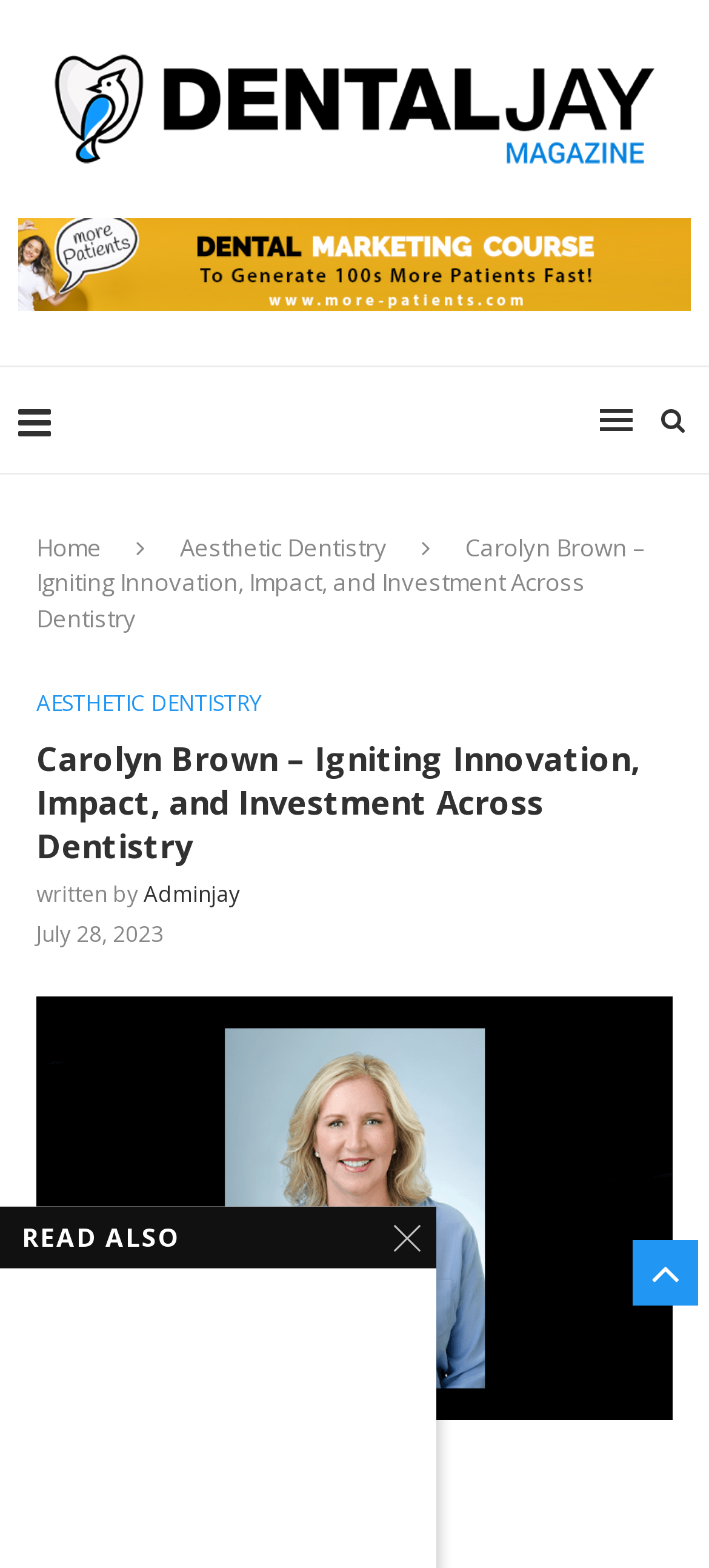Explain the contents of the webpage comprehensively.

The webpage is about Dental Jay, a leading news magazine for dentists. At the top, there is a logo of Dental Jay, which is an image with the text "Dental Jay" next to it. Below the logo, there is a banner image. 

The main content of the webpage is an article titled "Carolyn Brown – Igniting Innovation, Impact, and Investment Across Dentistry". The title is in a large font and is followed by a subtitle "written by Adminjay" and the date "July 28, 2023". 

On the top right corner, there are three icons, which are links. One of them is a search icon. Below the icons, there are navigation links, including "Home" and "Aesthetic Dentistry". 

The article has a large image that takes up most of the width of the page. At the bottom, there is a section titled "READ ALSO X", which suggests that there are more related articles to read.